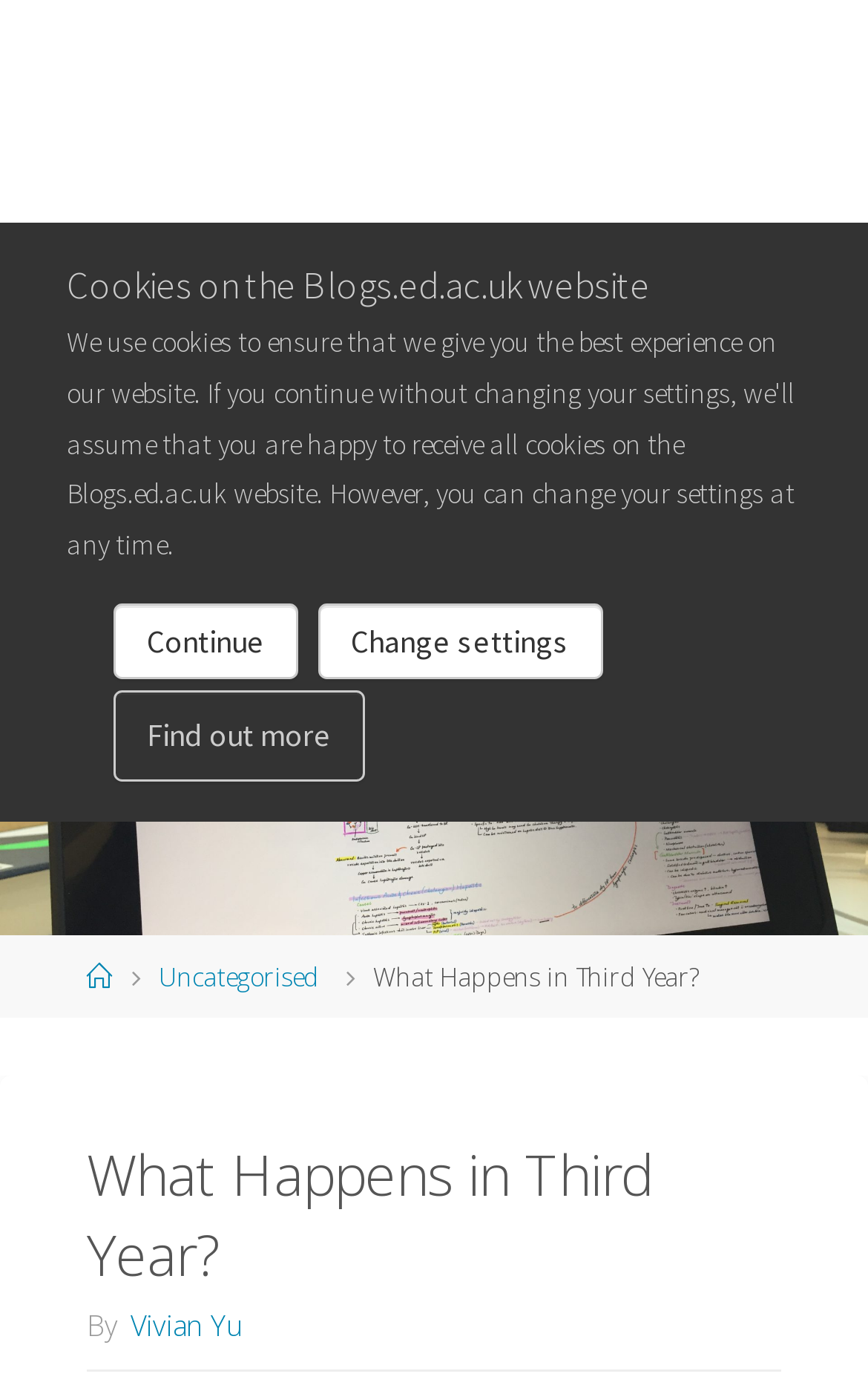Given the following UI element description: "Stories from Vet School", find the bounding box coordinates in the webpage screenshot.

[0.02, 0.376, 0.699, 0.437]